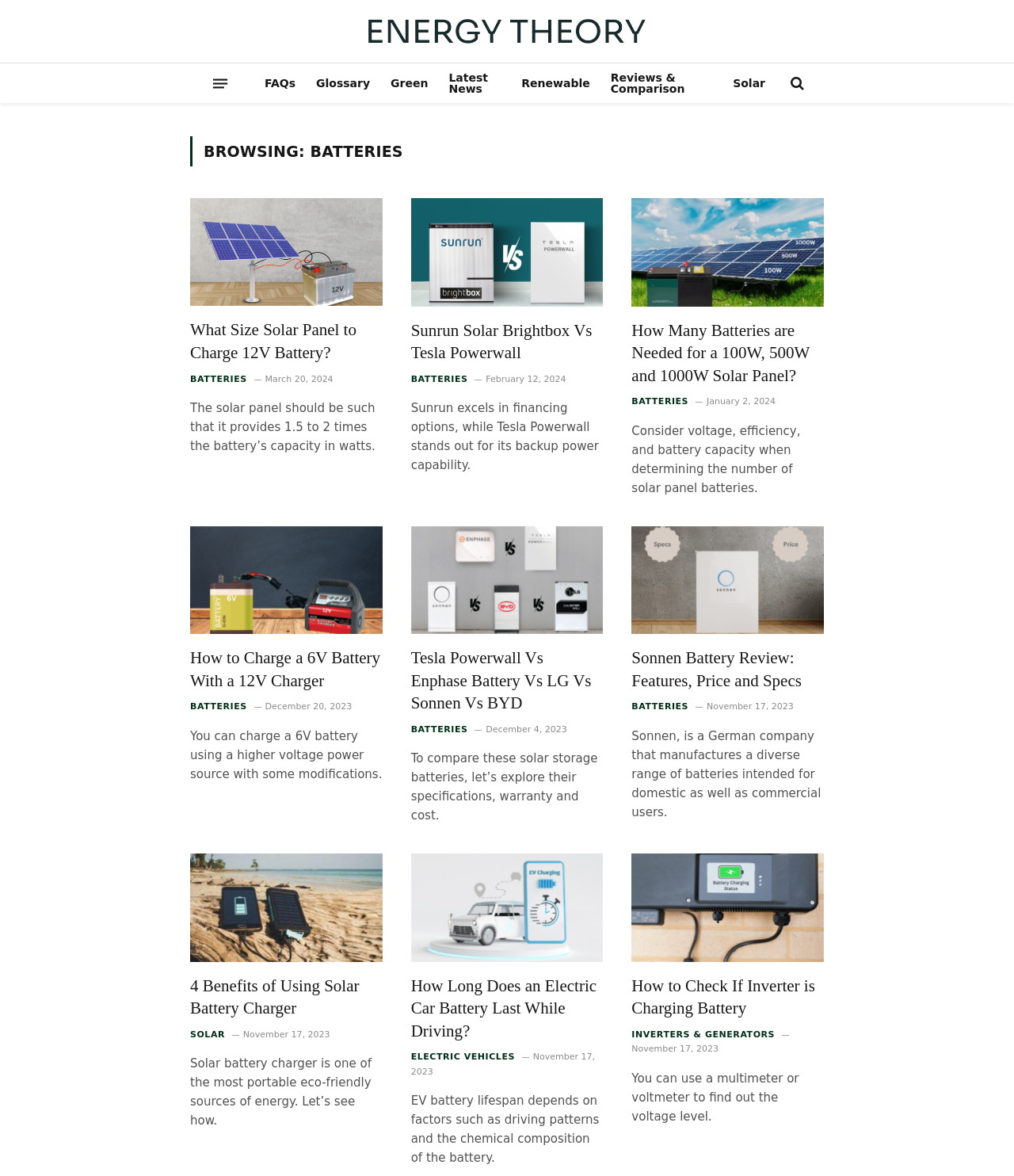How many articles are displayed on this webpage?
Using the visual information, reply with a single word or short phrase.

6